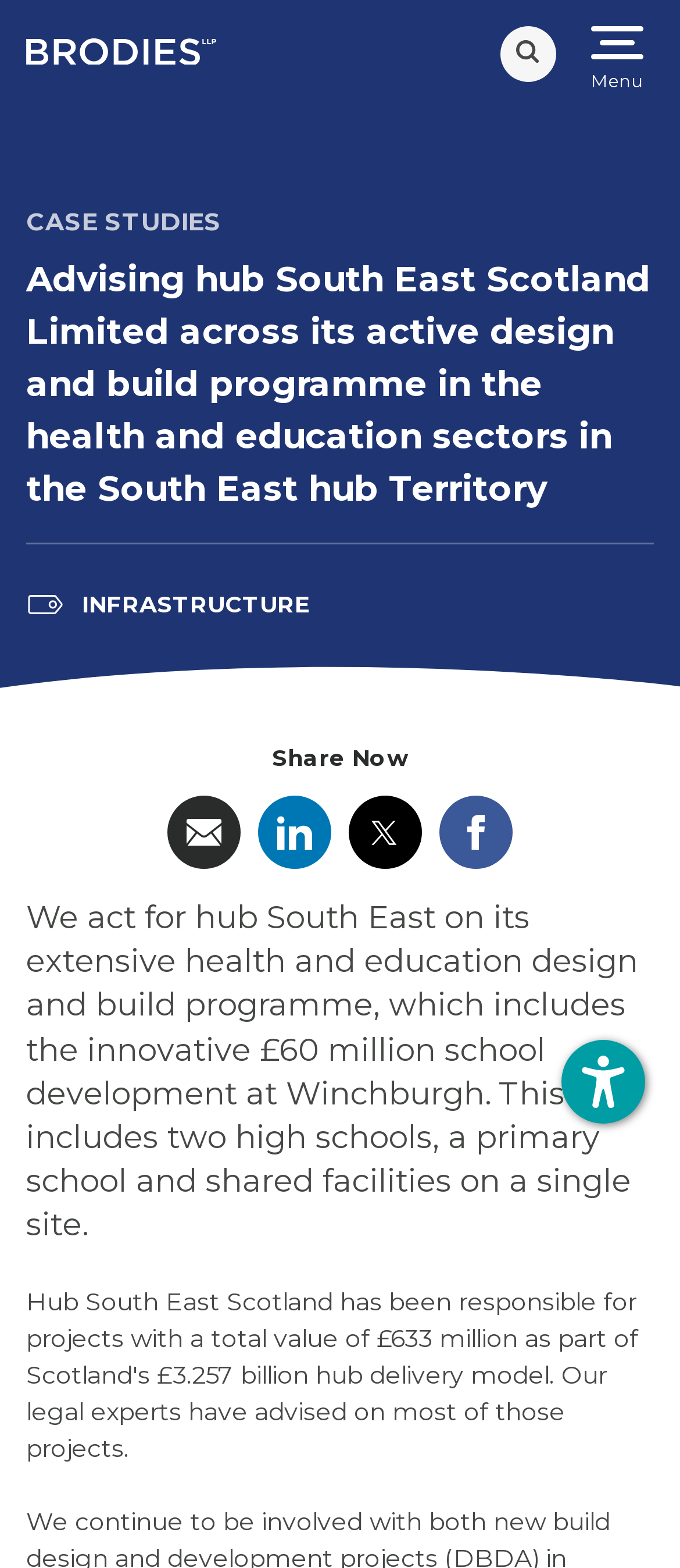What is the name of the territory mentioned on the webpage?
Based on the screenshot, respond with a single word or phrase.

South East hub Territory